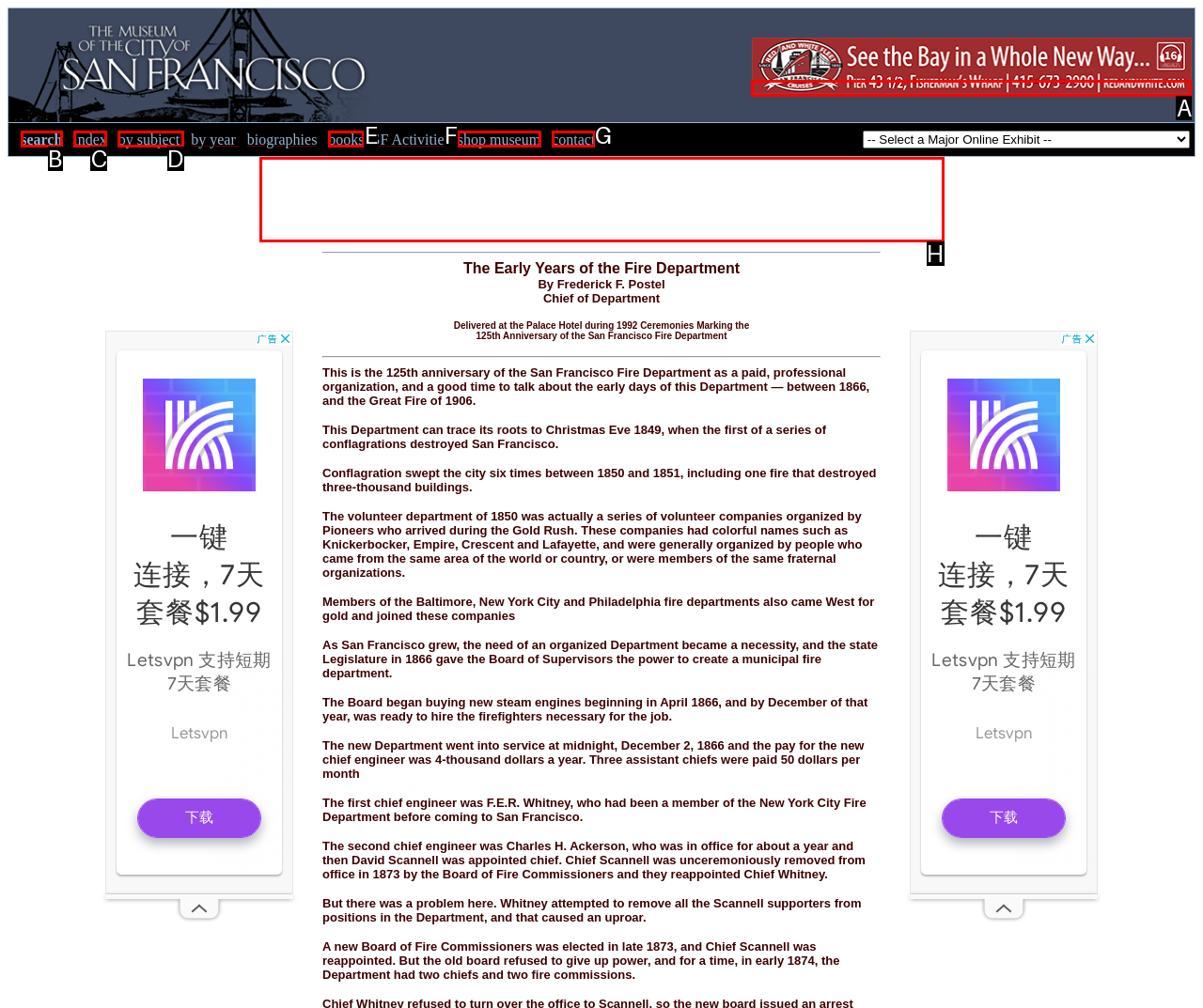Identify the option that corresponds to: index
Respond with the corresponding letter from the choices provided.

C